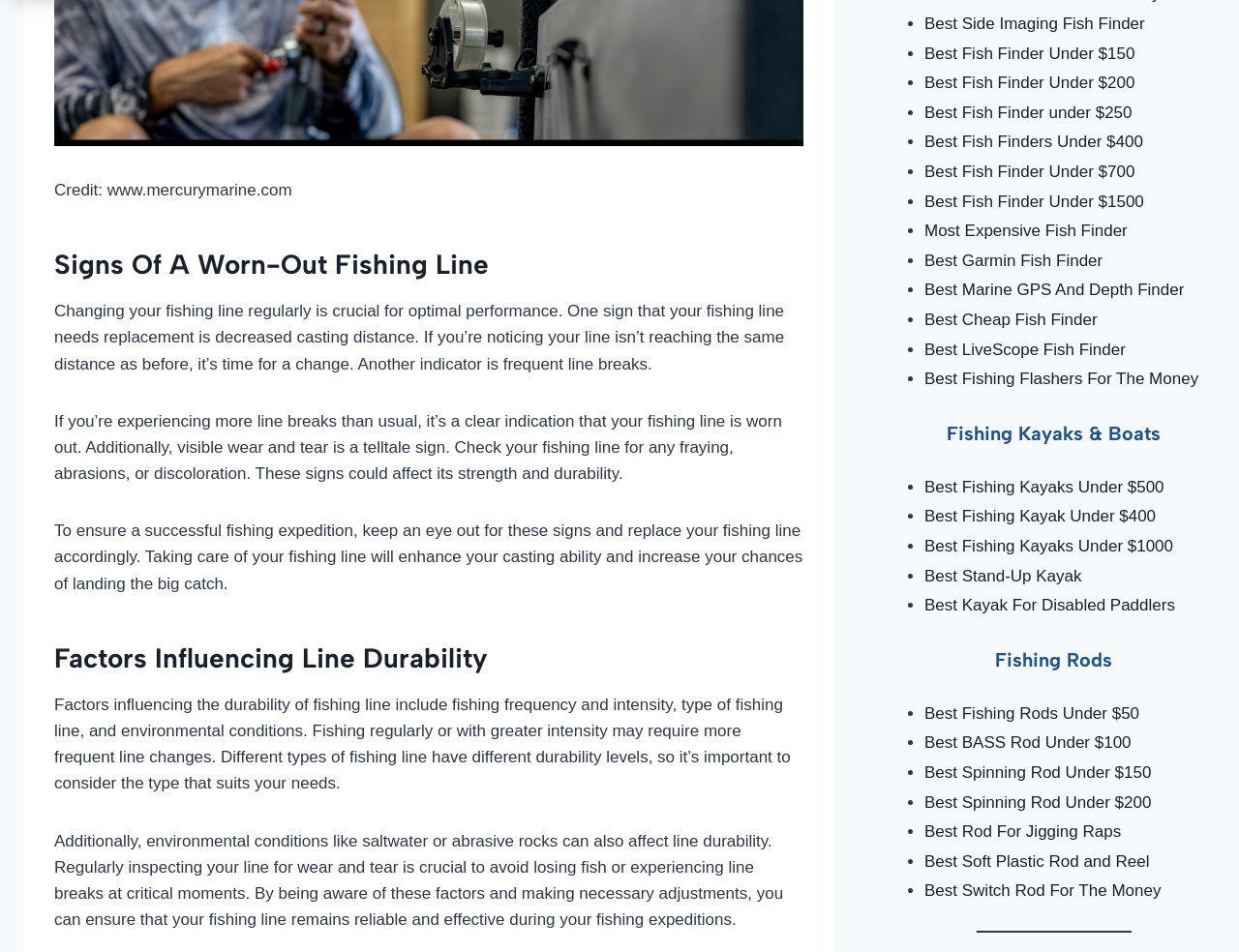What types of fishing-related products are discussed on this webpage?
Look at the image and respond with a single word or a short phrase.

fishing line, fish finder, kayak, rod